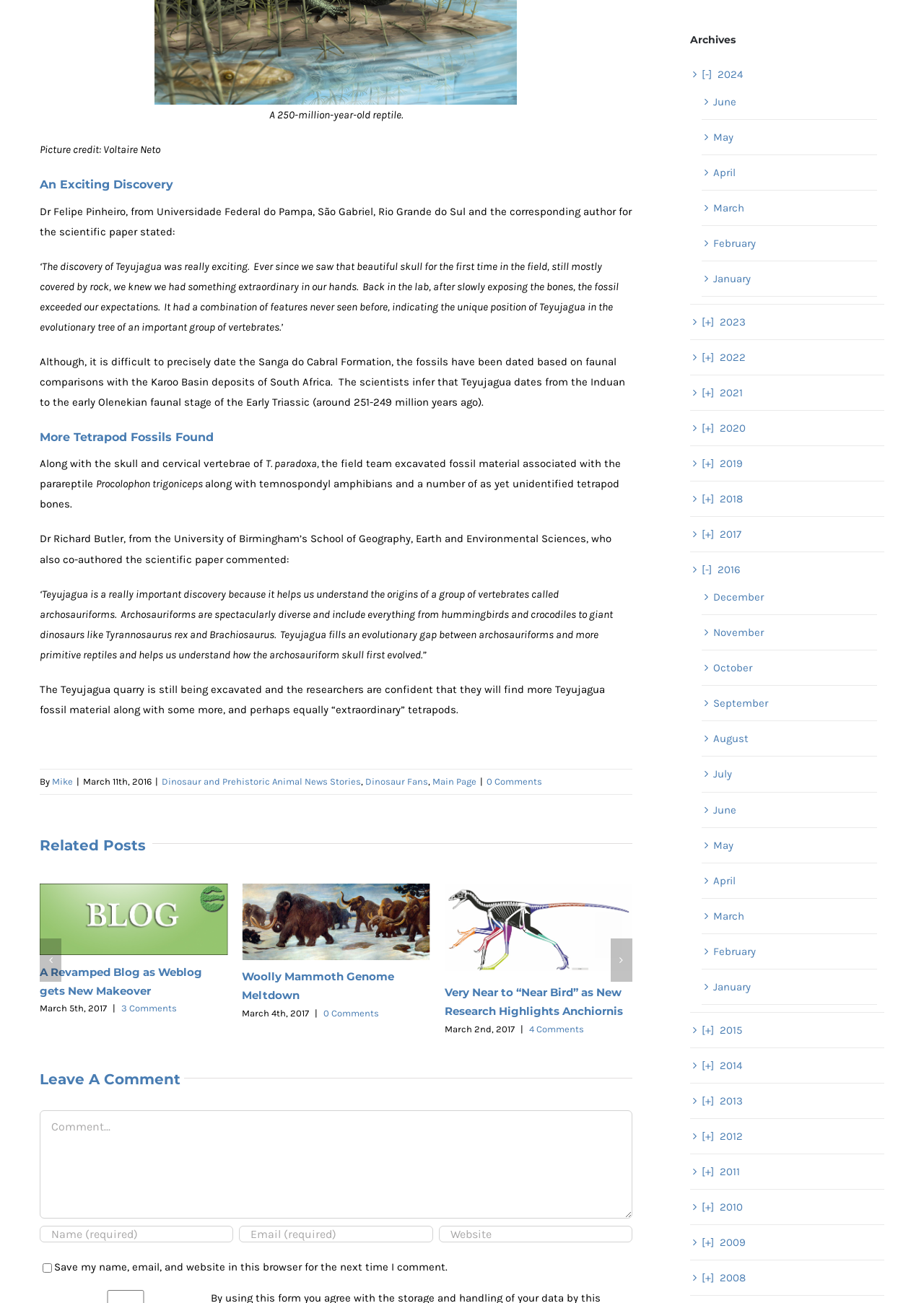Identify the bounding box coordinates of the part that should be clicked to carry out this instruction: "Click on the Pill Pals link".

None